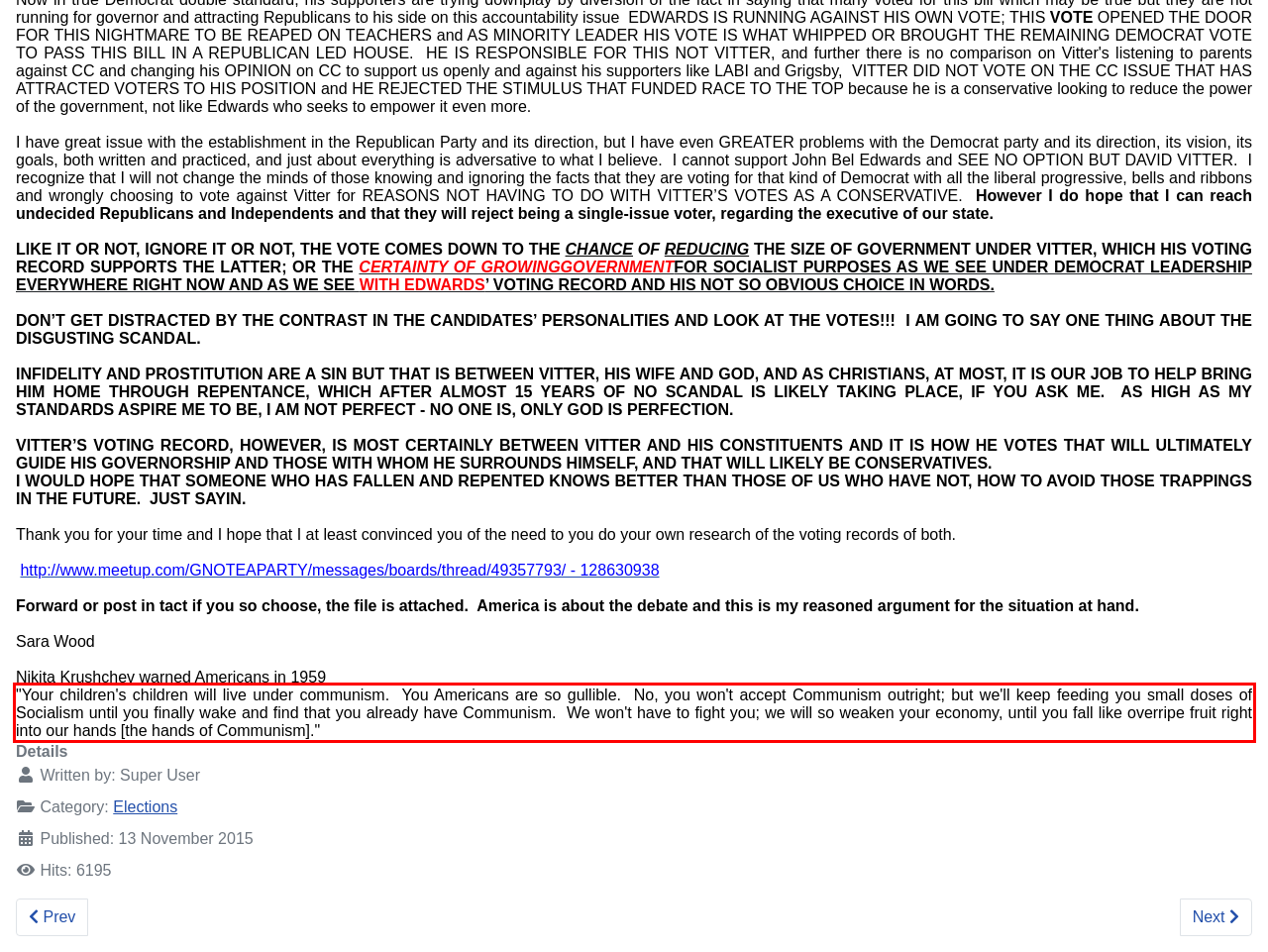Review the webpage screenshot provided, and perform OCR to extract the text from the red bounding box.

"Your children's children will live under communism. You Americans are so gullible. No, you won't accept Communism outright; but we'll keep feeding you small doses of Socialism until you finally wake and find that you already have Communism. We won't have to fight you; we will so weaken your economy, until you fall like overripe fruit right into our hands [the hands of Communism]."